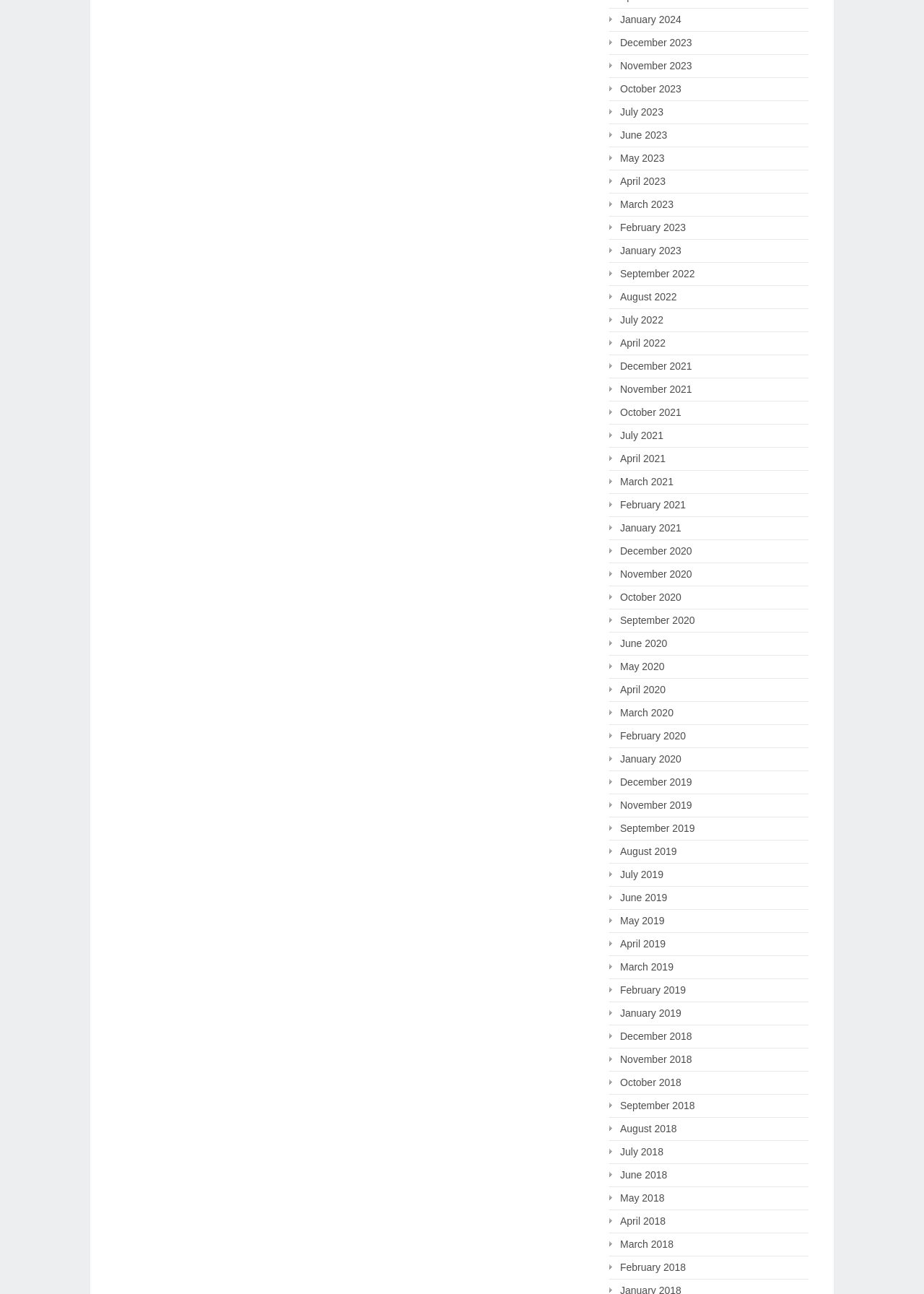What is the most recent month listed?
Please describe in detail the information shown in the image to answer the question.

I looked at the list of links on the webpage and found that the most recent month listed is January 2024, which is at the top of the list.